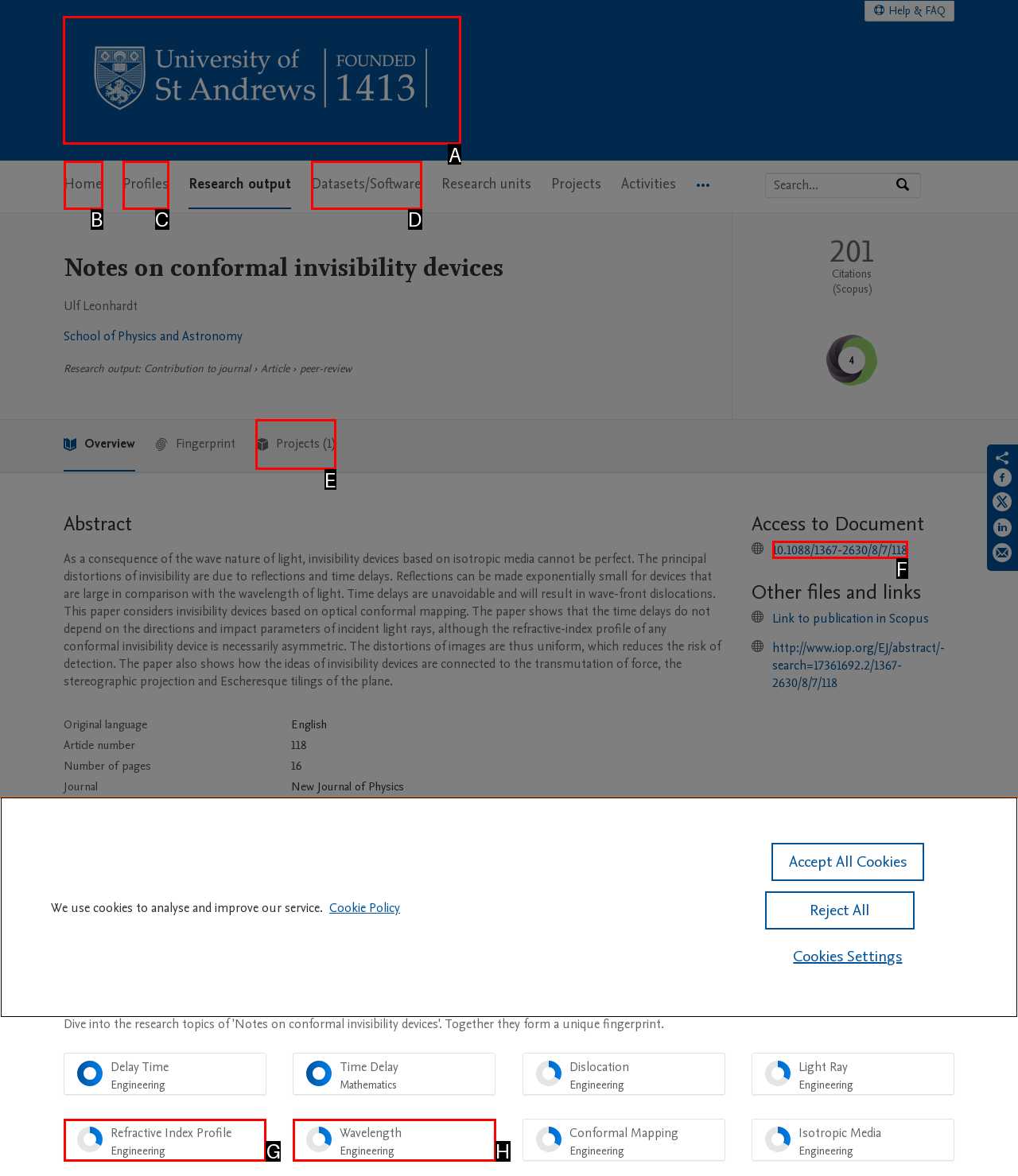Which option should you click on to fulfill this task: Go to University of St Andrews Research Portal Home? Answer with the letter of the correct choice.

A